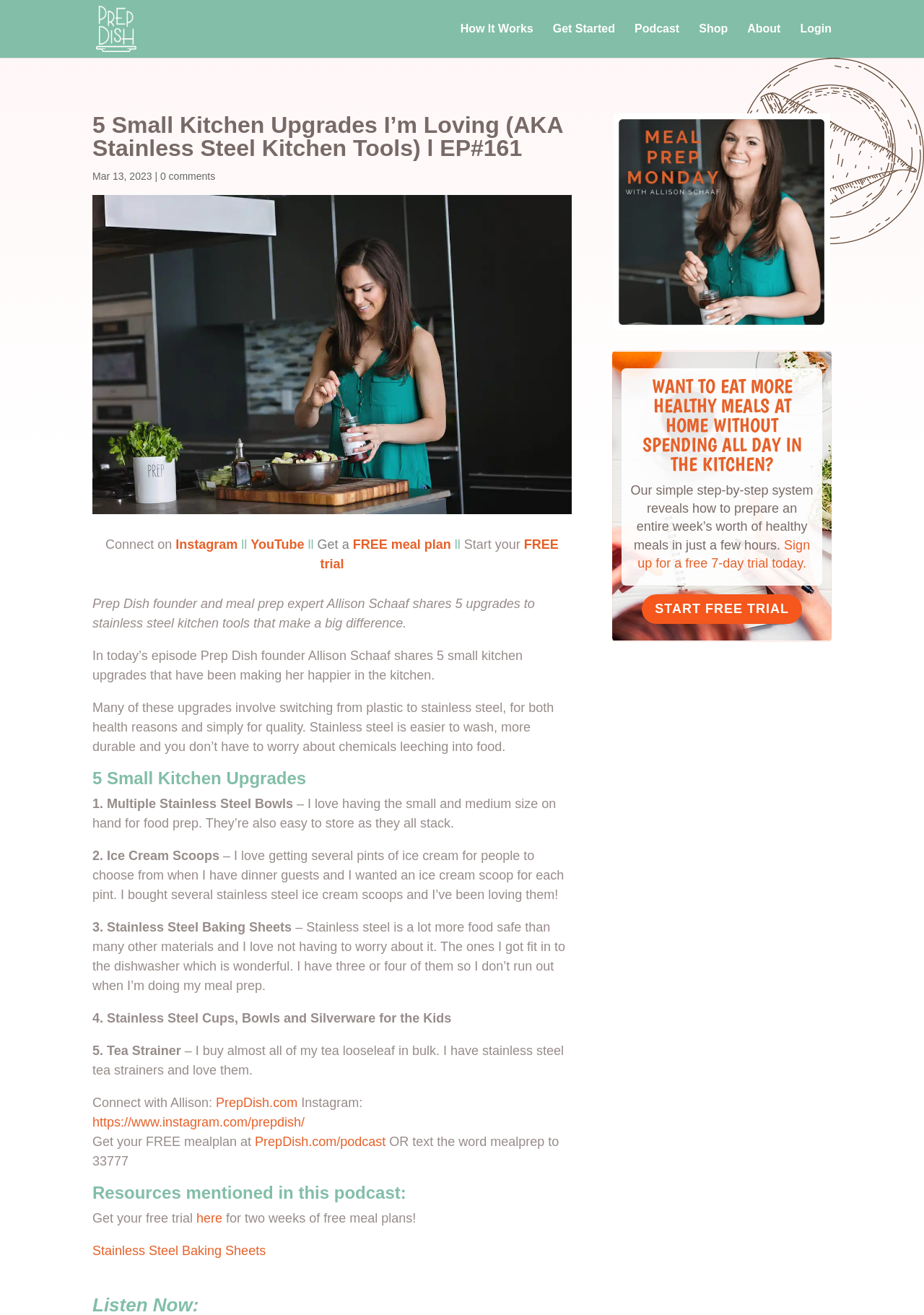Please find the bounding box coordinates of the section that needs to be clicked to achieve this instruction: "Sign up for a free 7-day trial".

[0.69, 0.409, 0.877, 0.434]